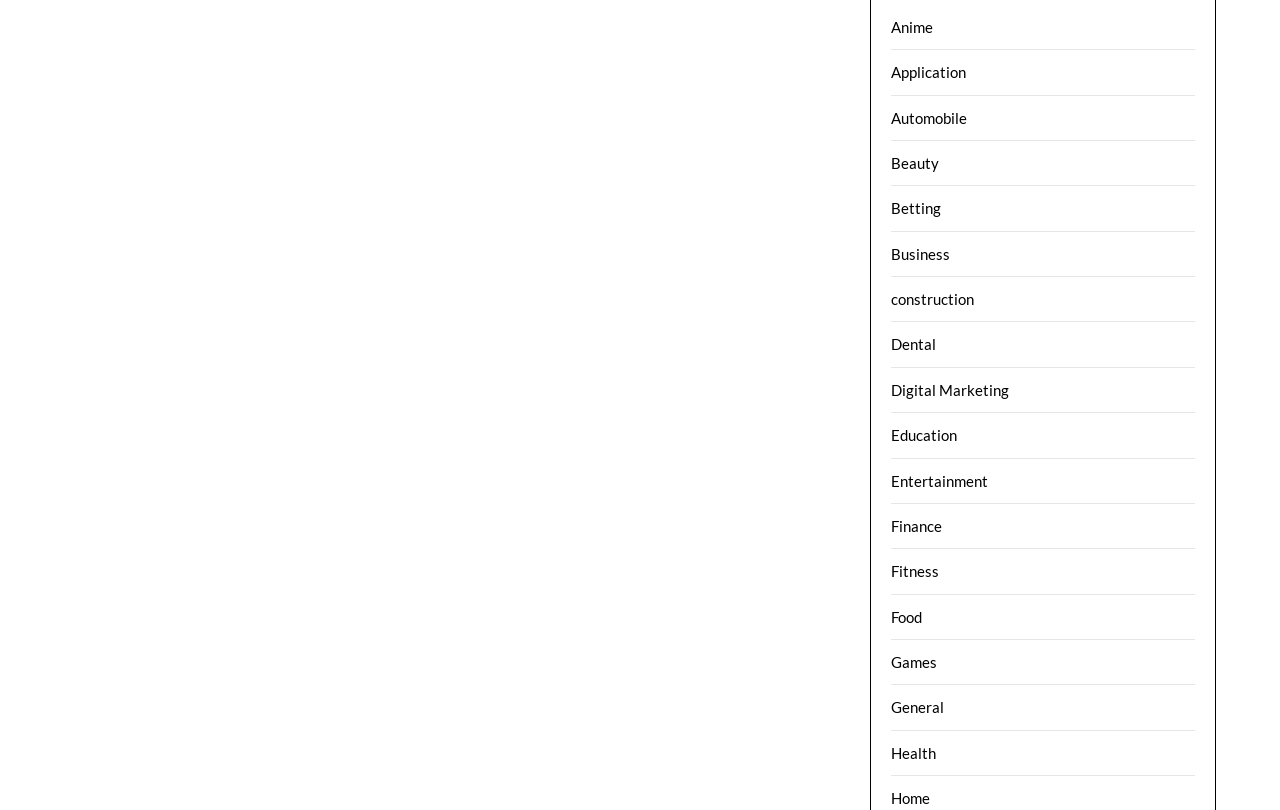Is 'Games' listed above 'General'?
Provide a well-explained and detailed answer to the question.

I compared the y1, y2 coordinates of 'Games' and 'General' and found that 'Games' has a smaller y1 value, indicating it is listed above 'General'.